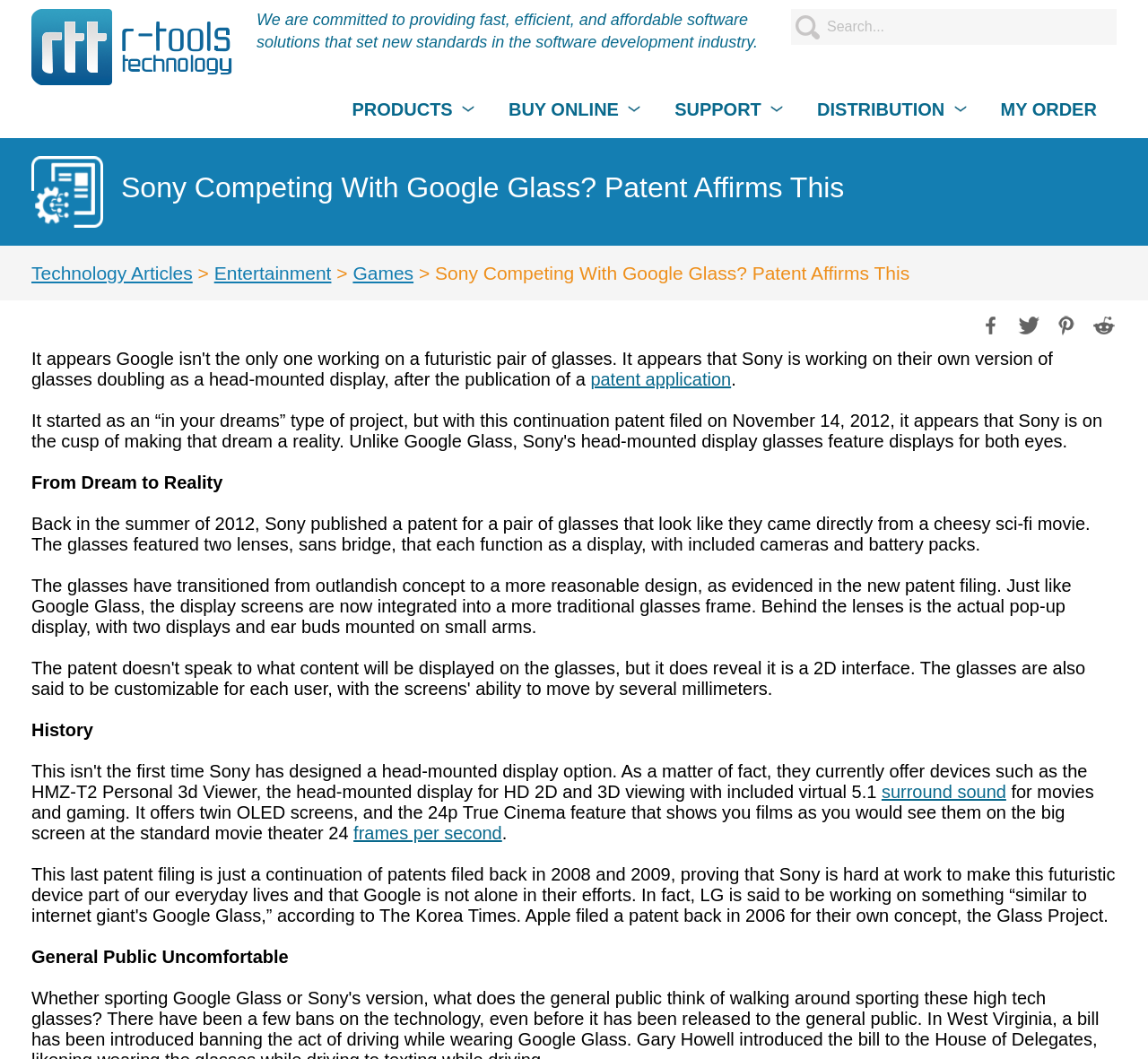What is the company name at the top left corner?
Examine the image and provide an in-depth answer to the question.

I found the company name by looking at the top left corner of the webpage, where I saw a link and an image with the same text 'R-Tools Technology Inc.'.